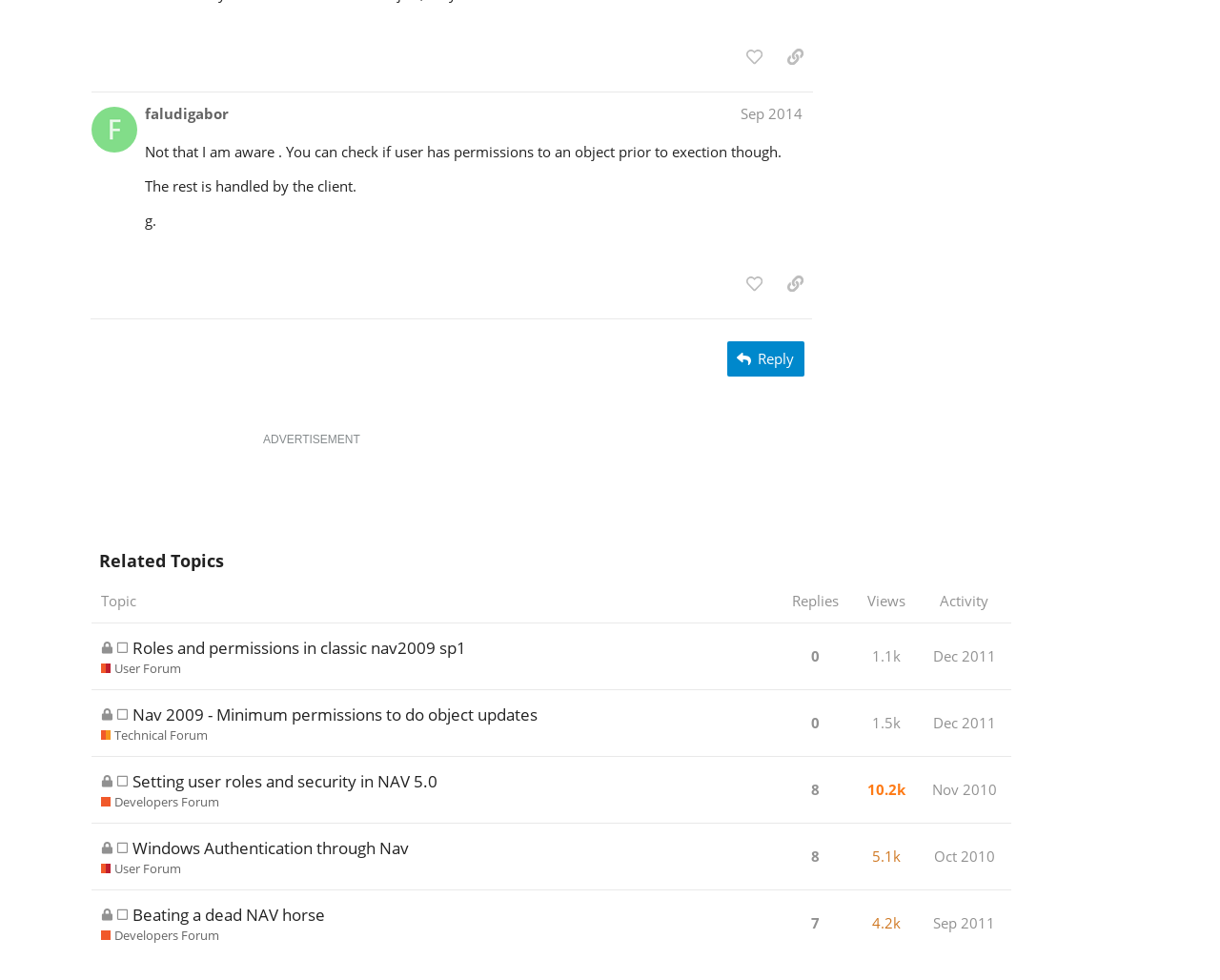Refer to the image and provide an in-depth answer to the question: 
What is the username of the post author?

The username of the post author can be found in the heading element with the text 'faludigabor Sep 2014'. This element is located within the region with the text 'post #4 by @faludigabor'.